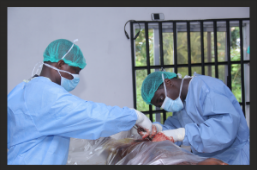What is the purpose of the green caps?
Using the image as a reference, answer the question in detail.

According to the caption, the green caps are worn by the medical professionals to ensure hygiene and safety during the operation, which suggests that they are a necessary part of their attire for maintaining a sterile environment.